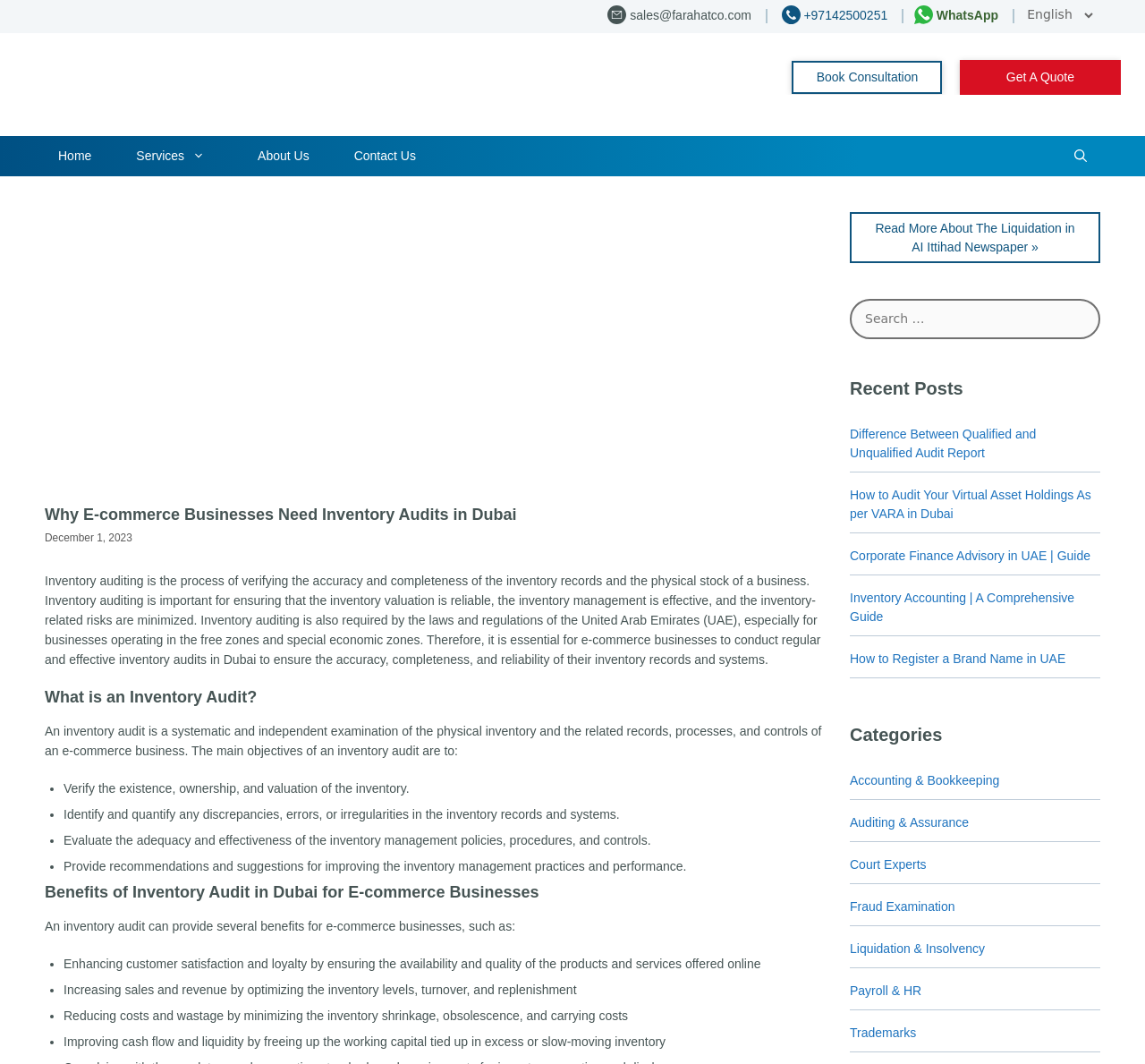Kindly determine the bounding box coordinates for the clickable area to achieve the given instruction: "Click the 'Book Consultation' link".

[0.692, 0.058, 0.823, 0.088]